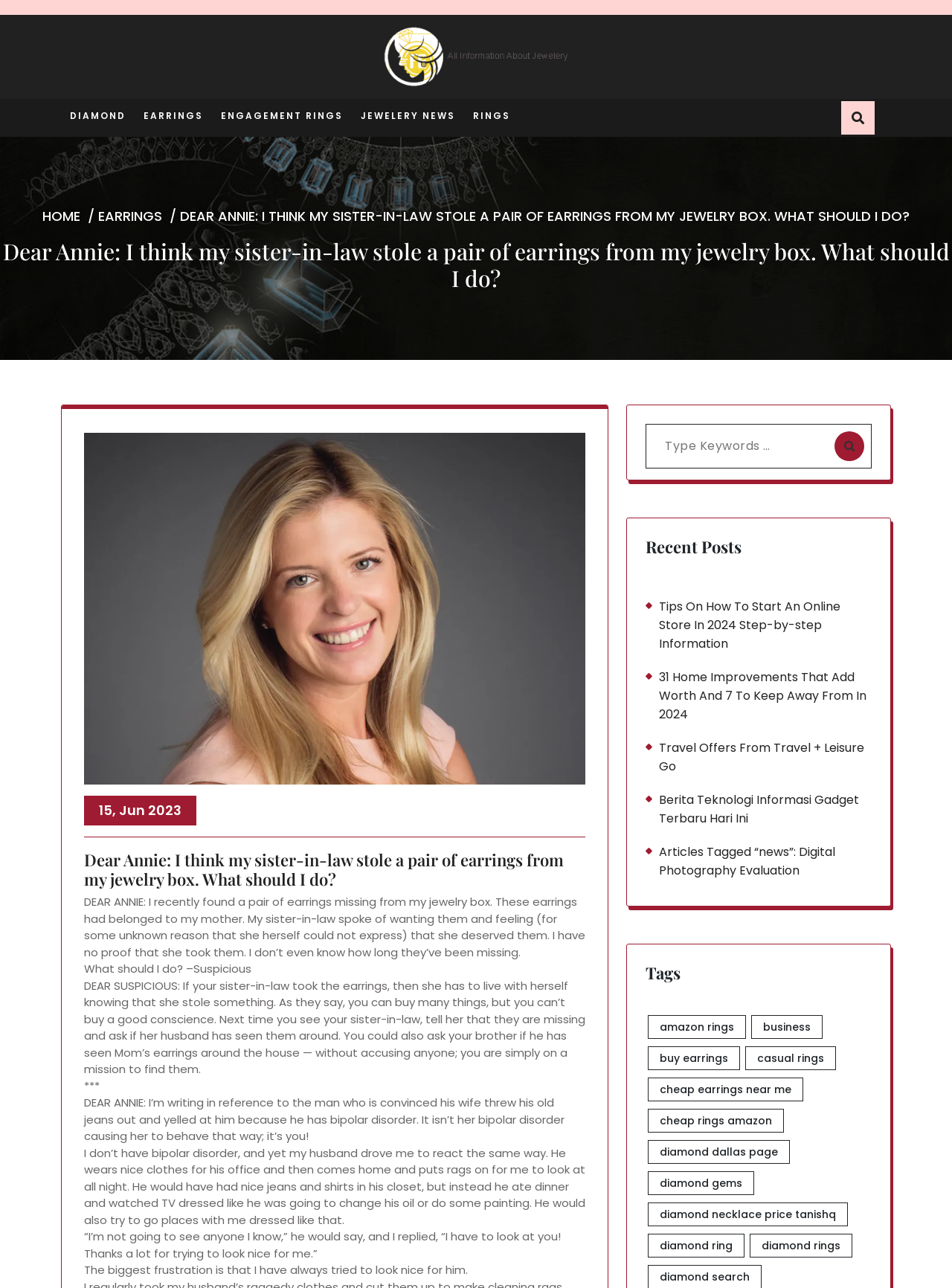Please answer the following question using a single word or phrase: 
What is the purpose of the search box?

To search for articles